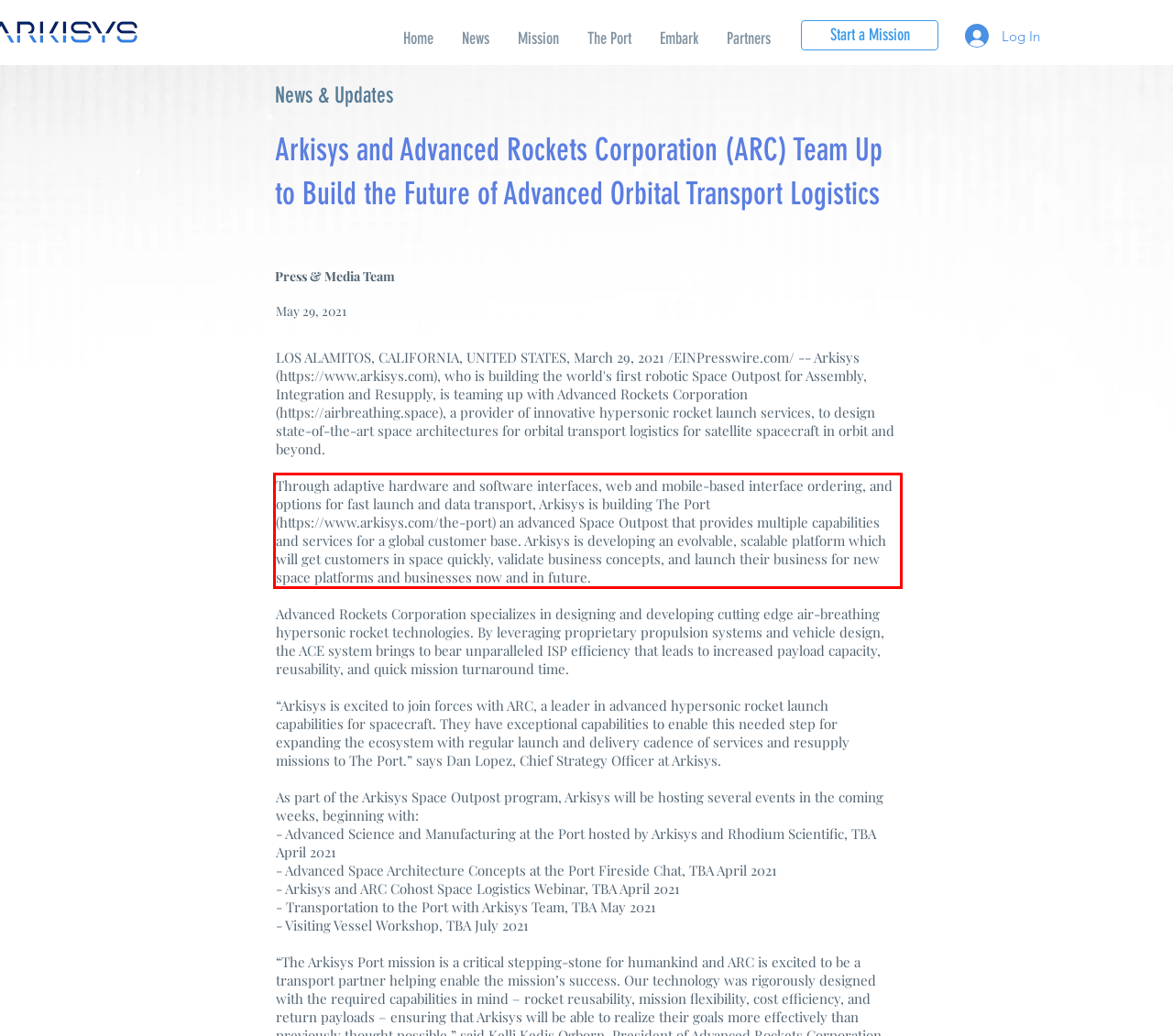Please perform OCR on the UI element surrounded by the red bounding box in the given webpage screenshot and extract its text content.

Through adaptive hardware and software interfaces, web and mobile-based interface ordering, and options for fast launch and data transport, Arkisys is building The Port (https://www.arkisys.com/the-port) an advanced Space Outpost that provides multiple capabilities and services for a global customer base. Arkisys is developing an evolvable, scalable platform which will get customers in space quickly, validate business concepts, and launch their business for new space platforms and businesses now and in future.